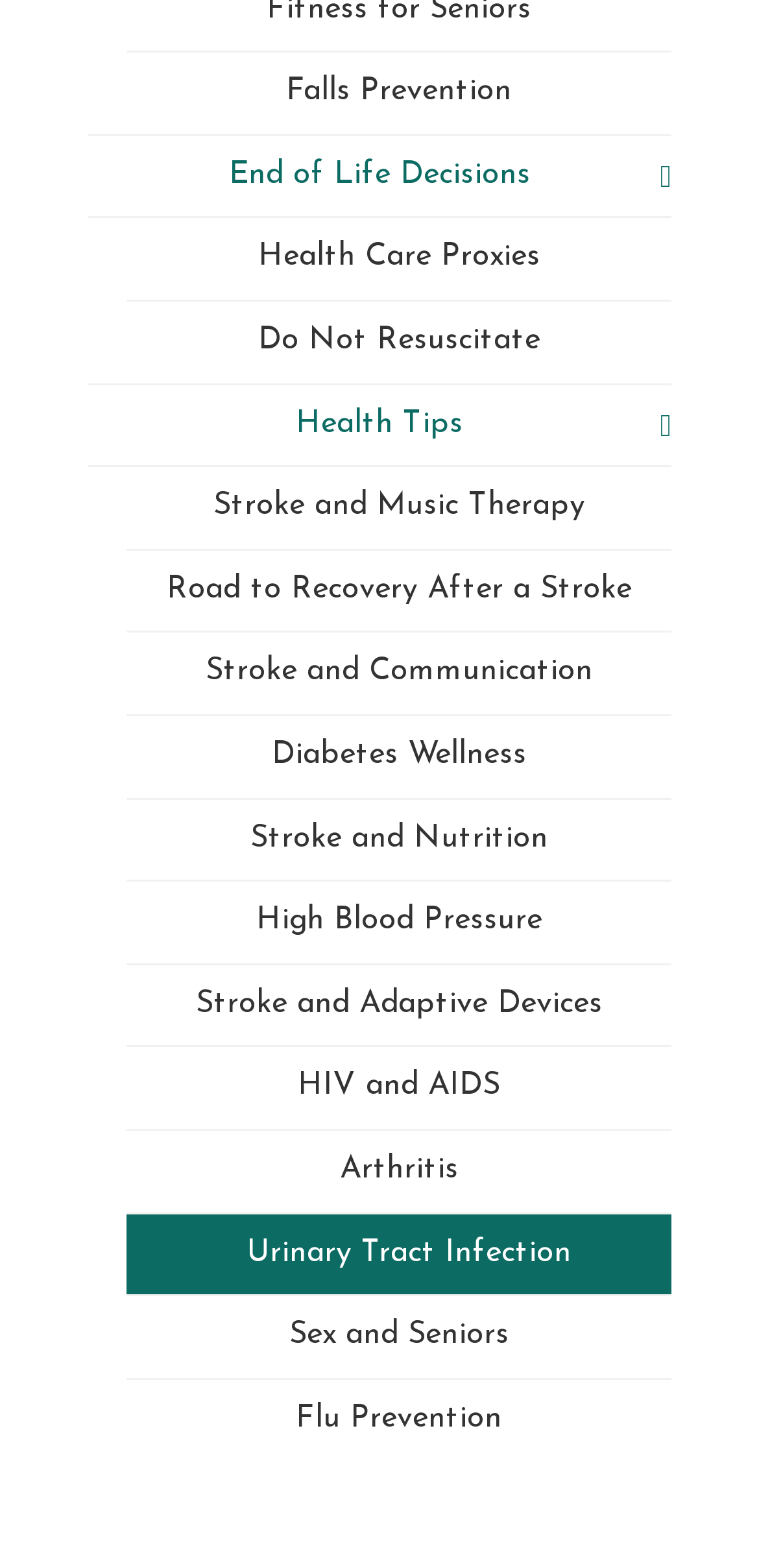Pinpoint the bounding box coordinates of the clickable element needed to complete the instruction: "click astronomy link". The coordinates should be provided as four float numbers between 0 and 1: [left, top, right, bottom].

None